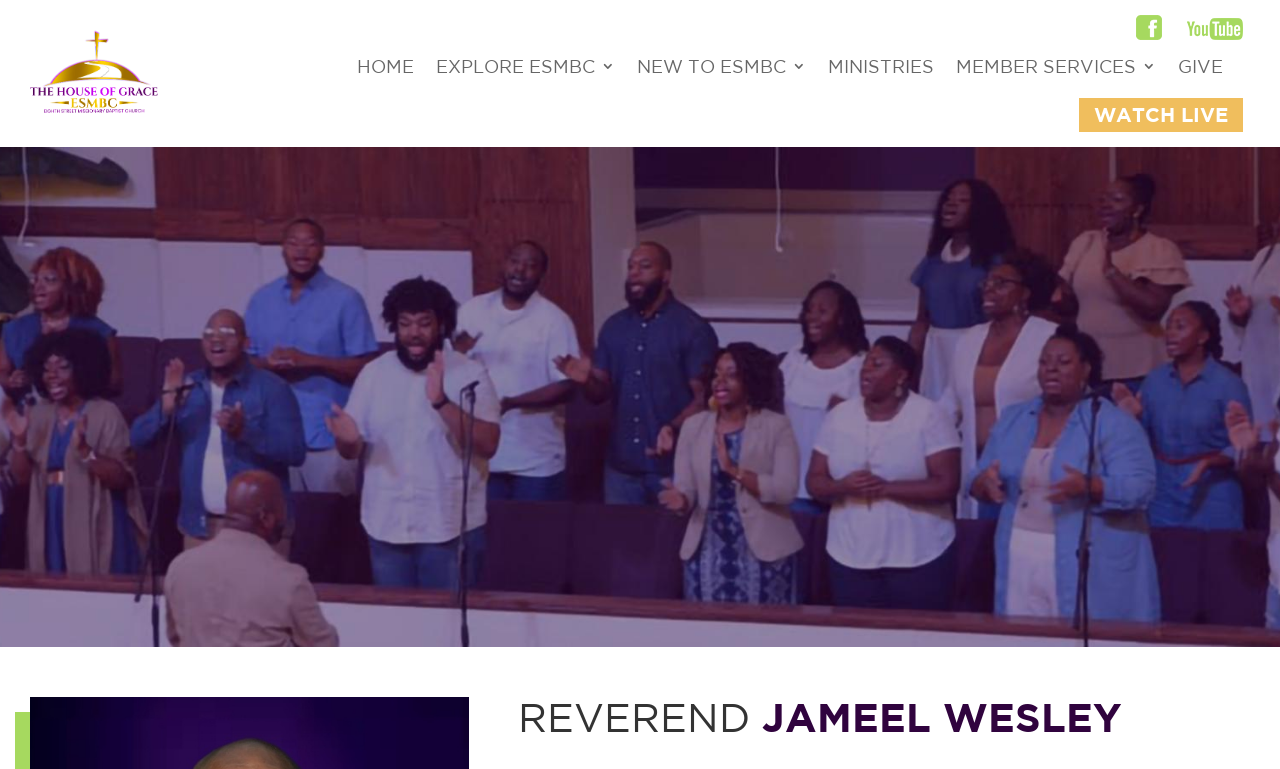Find the bounding box coordinates for the HTML element described in this sentence: "New to ESMBC". Provide the coordinates as four float numbers between 0 and 1, in the format [left, top, right, bottom].

[0.498, 0.071, 0.63, 0.115]